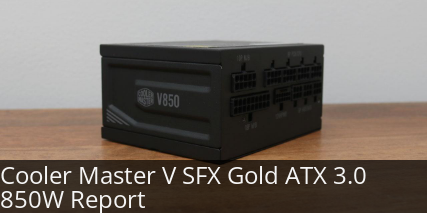Describe all elements and aspects of the image.

The image showcases the Cooler Master V SFX Gold ATX 3.0 850W power supply unit, a compact and efficient component designed for high performance in small form factor builds. The unit is prominently displayed in an angled view, highlighting its sleek black casing and the well-organized connector ports on the back. The product designation "V850" is clearly marked on the front, emphasizing its Gold-rated efficiency—making it a reliable choice for gamers and PC builders aiming for optimal power delivery. This image is part of a review titled "Cooler Master V SFX Gold ATX 3.0 850W Report," which likely discusses its features, performance benchmarks, and overall value in comparison to other power supplies in the market.